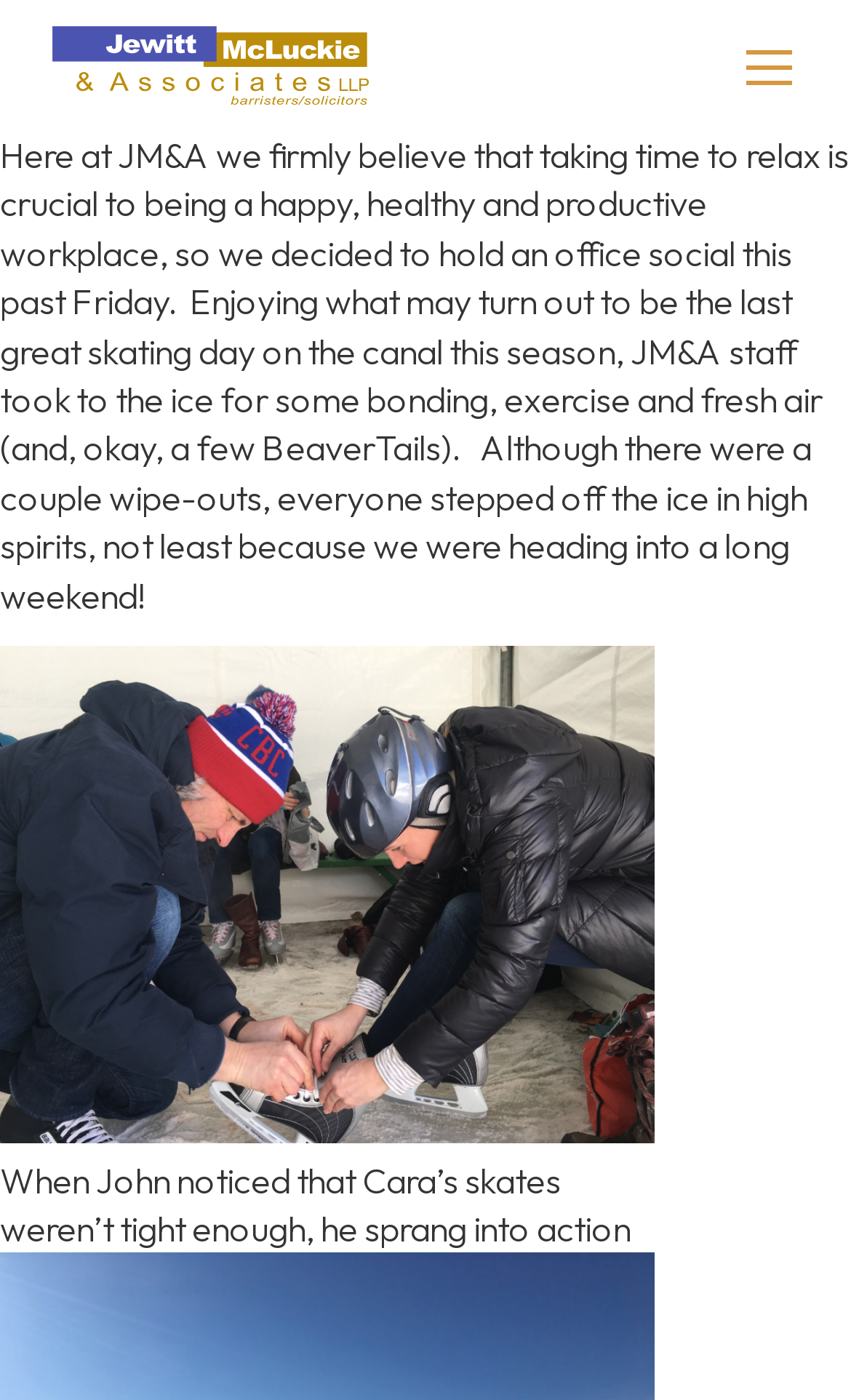Provide an in-depth caption for the elements present on the webpage.

The webpage appears to be a gallery page from a law firm, Jewitt McLuckie & Associates, specializing in Labour and Employment Law. At the top left corner, there is a logo image and a link to the "home" page. On the opposite side, at the top right corner, there is a "mobile menu" button.

Below the top navigation, there is a large block of text that takes up most of the page's width. The text describes a social event held by the law firm, where staff members went ice skating and enjoyed some bonding time. The text is accompanied by a link to a related story, "When John noticed that Cara's skates weren't tight enough, he sprang into action", which is positioned near the bottom of the page. This link is also accompanied by an image, which is described by a caption.

There are two images on the page: the logo at the top left and the image related to the social event near the bottom. The overall content of the page is focused on showcasing the law firm's social activities and company culture.